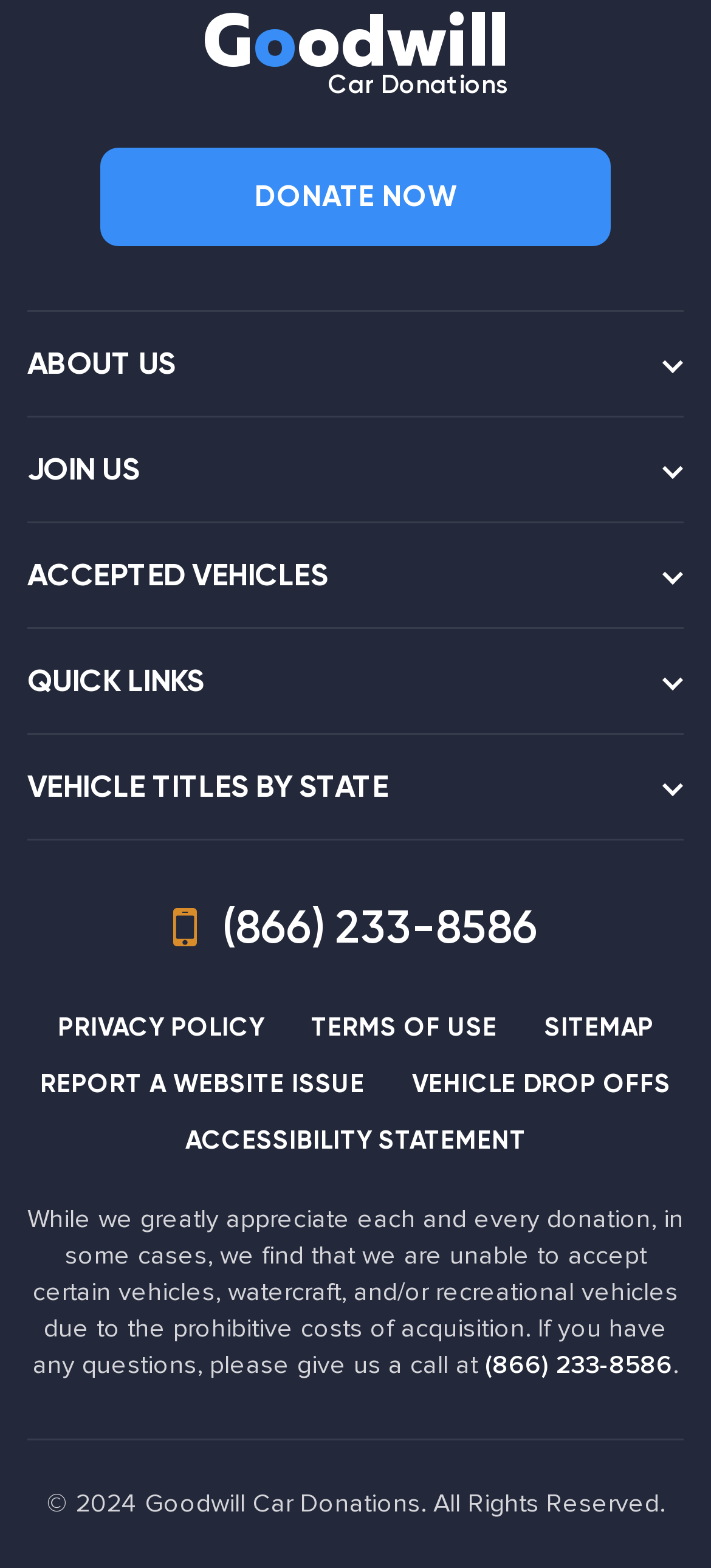What is the purpose of the 'DONATE NOW' button?
Refer to the image and provide a one-word or short phrase answer.

To donate a vehicle